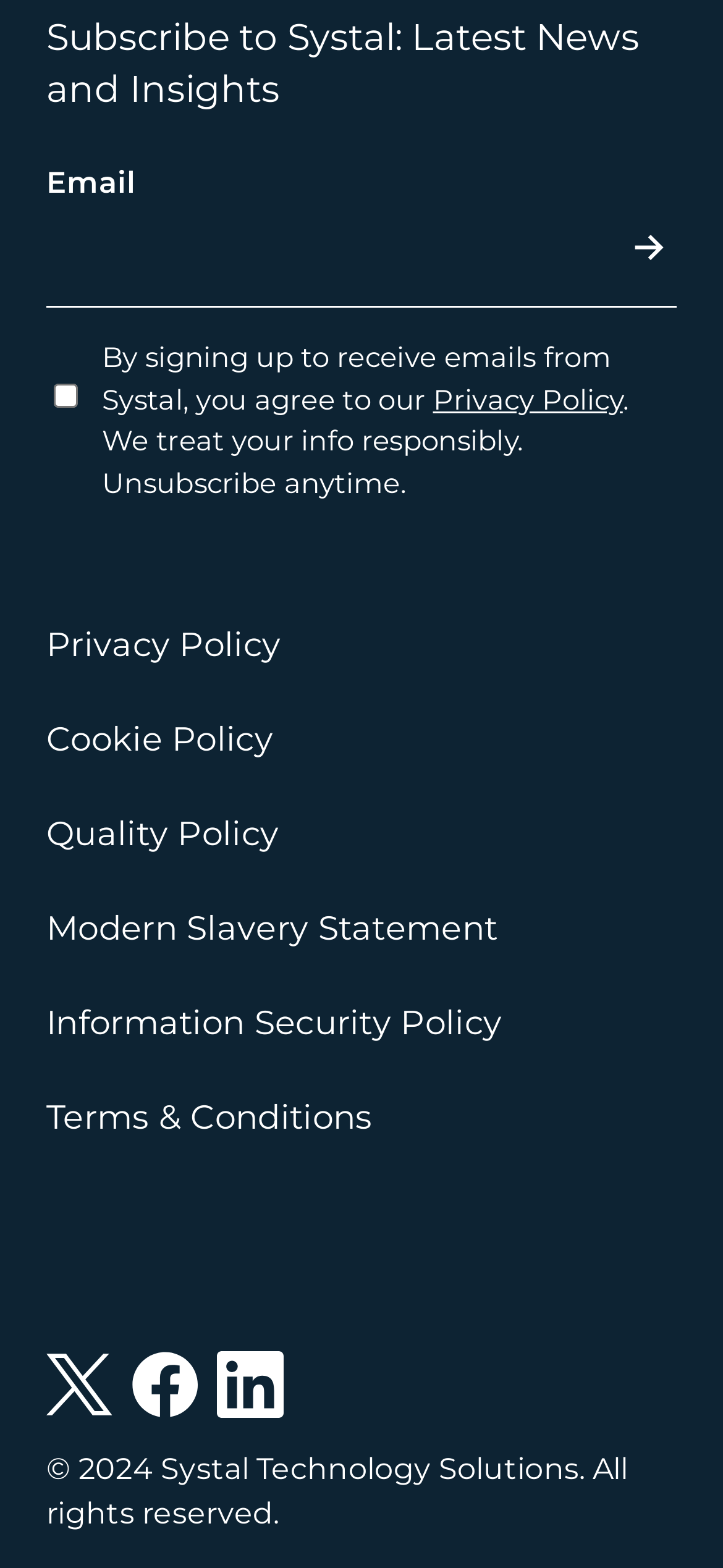What is the position of the 'Subscribe to Systal' heading?
Examine the screenshot and reply with a single word or phrase.

Top